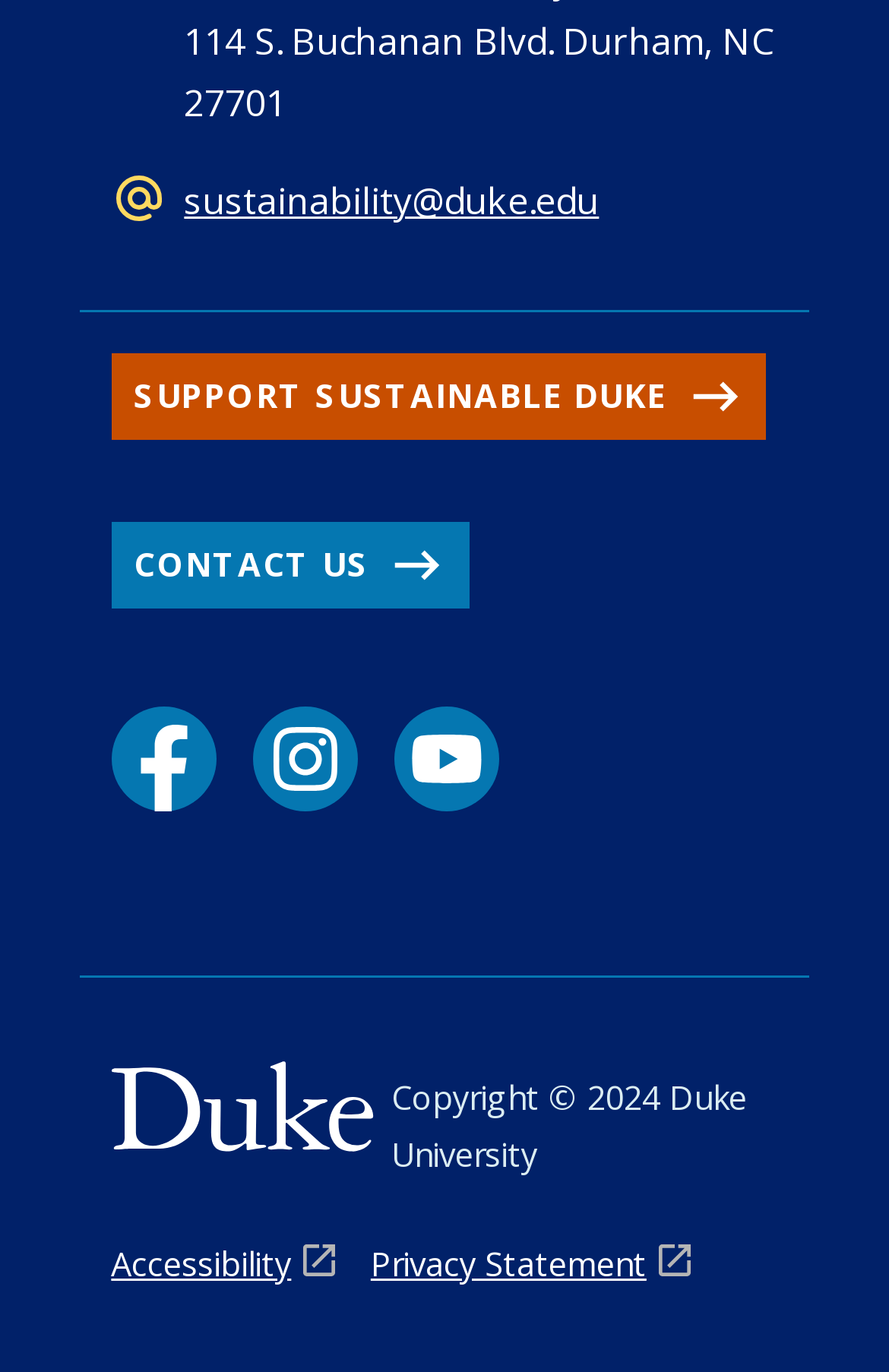Please identify the bounding box coordinates of the clickable region that I should interact with to perform the following instruction: "visit sustainability page". The coordinates should be expressed as four float numbers between 0 and 1, i.e., [left, top, right, bottom].

[0.207, 0.129, 0.674, 0.165]